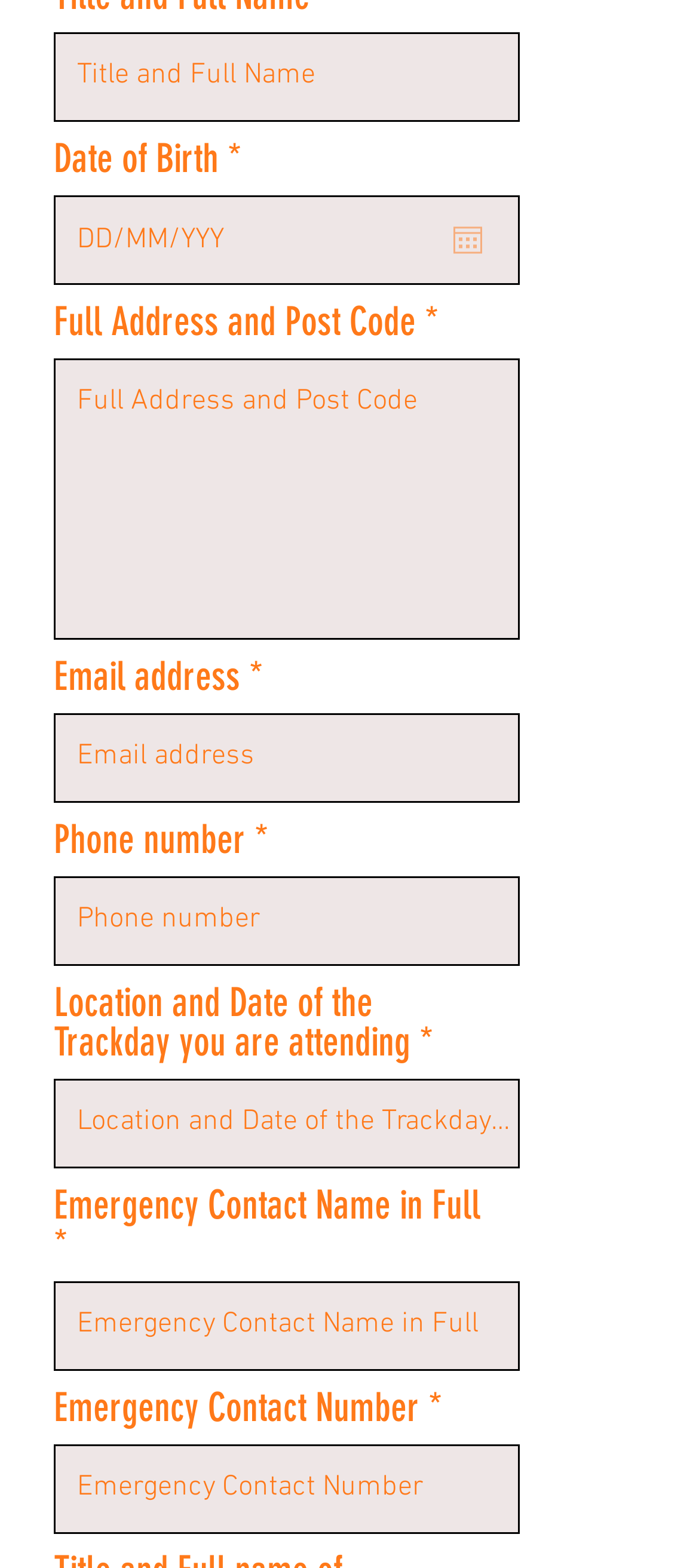Please answer the following question using a single word or phrase: 
How many textboxes are there on the form?

8